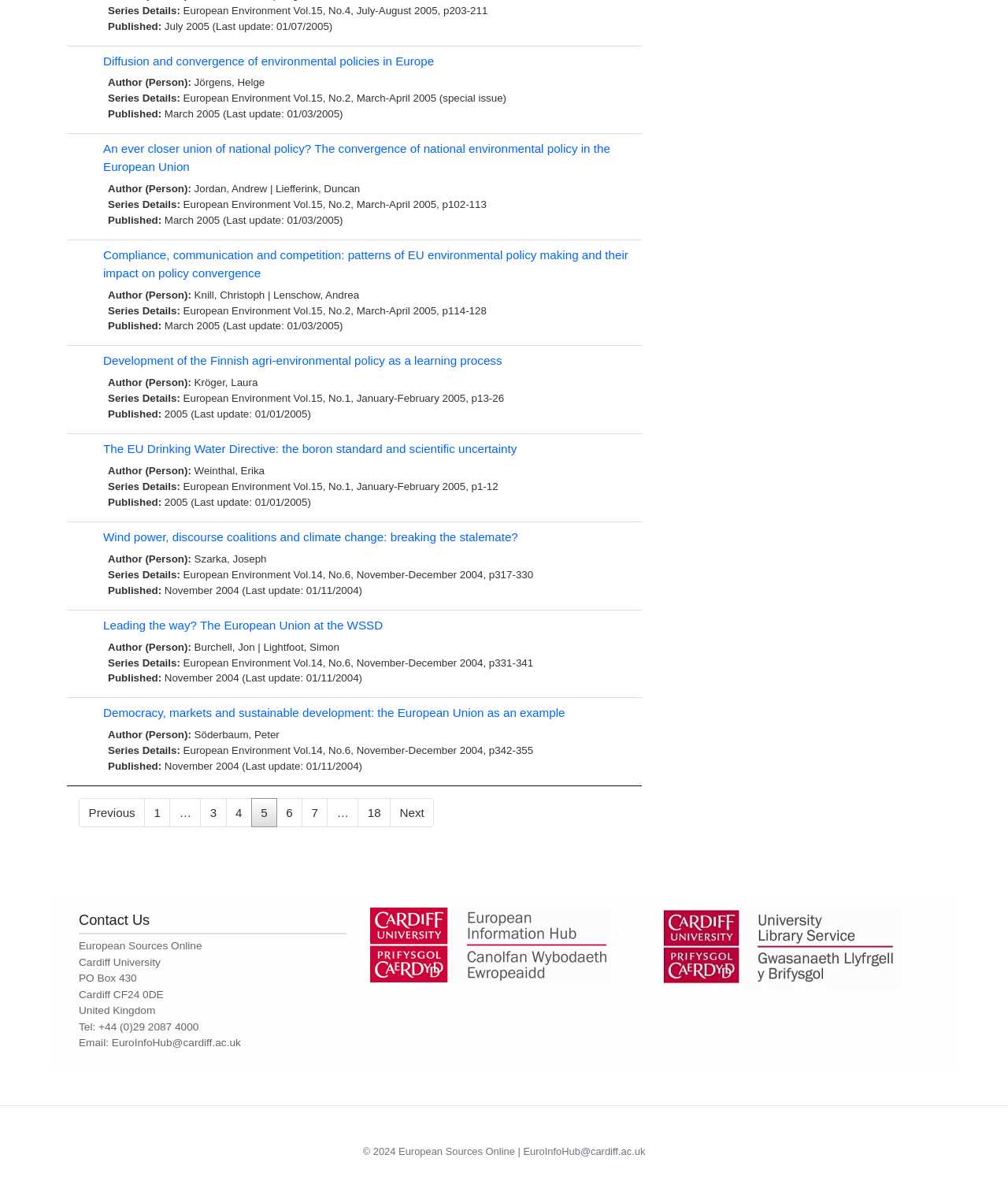Bounding box coordinates should be in the format (top-left x, top-left y, bottom-right x, bottom-right y) and all values should be floating point numbers between 0 and 1. Determine the bounding box coordinate for the UI element described as: European Environment

[0.182, 0.408, 0.288, 0.418]